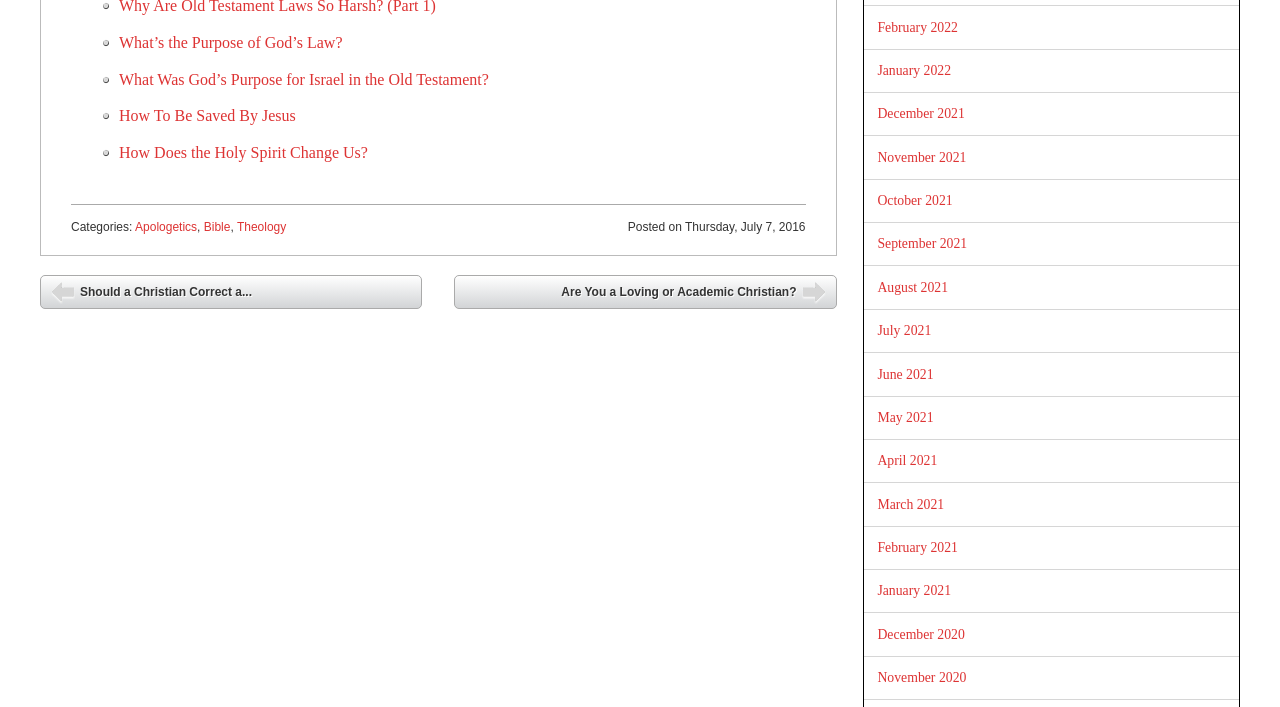How many links are there in the 'Post navigation' section?
From the image, provide a succinct answer in one word or a short phrase.

2